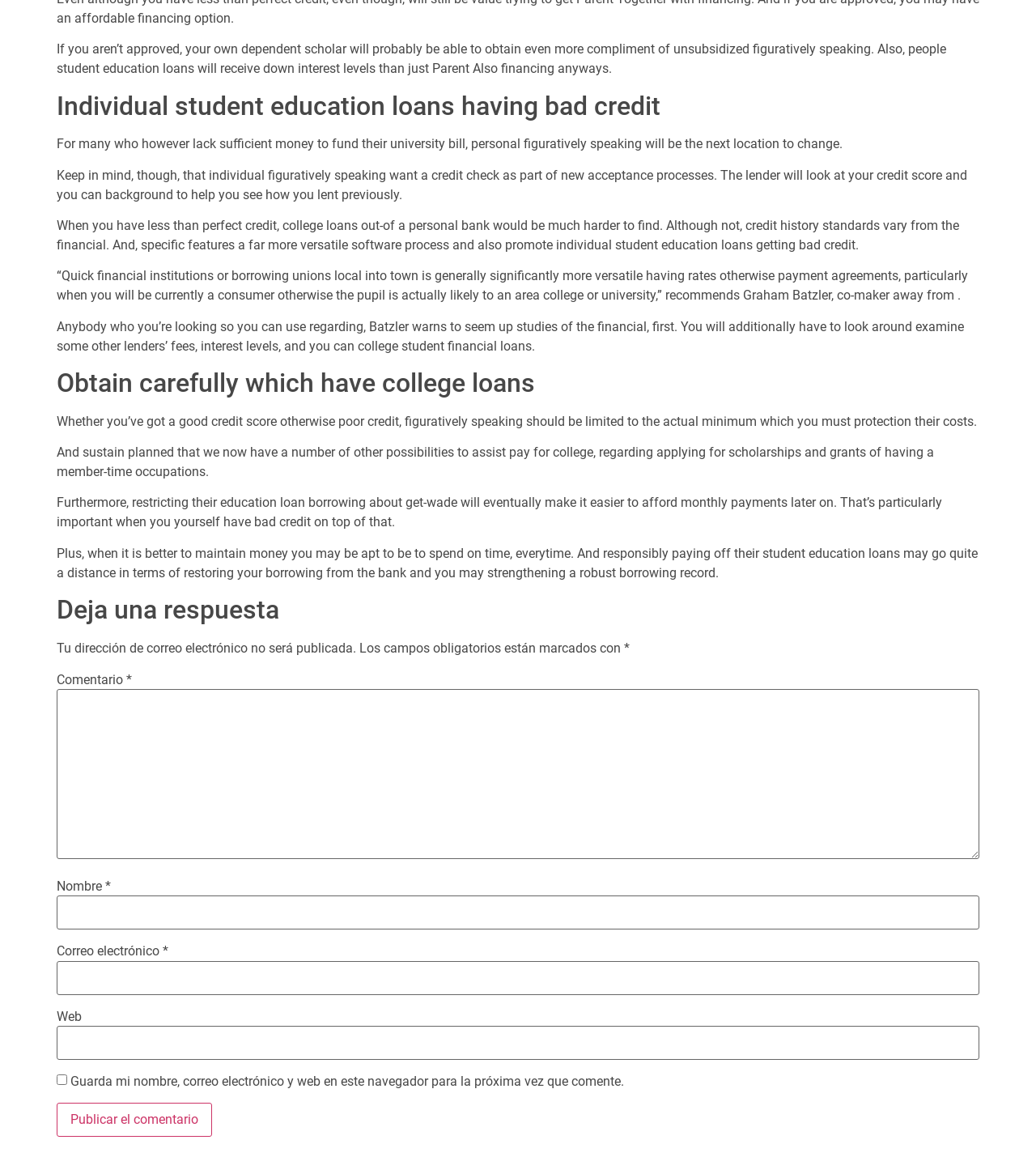Provide a one-word or brief phrase answer to the question:
What is recommended to do before applying for a student loan?

Check credit score